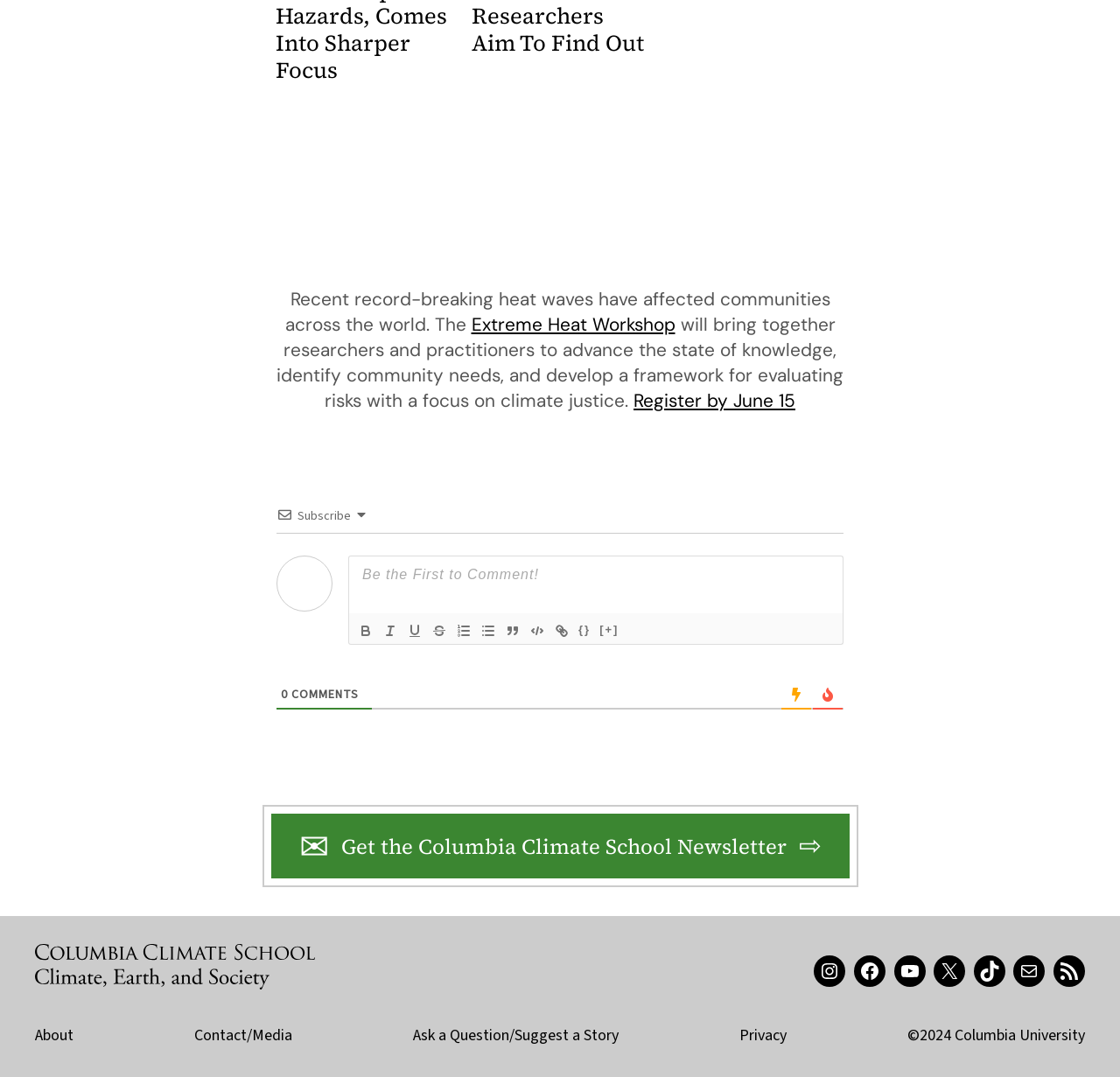Could you find the bounding box coordinates of the clickable area to complete this instruction: "Subscribe to the newsletter"?

[0.266, 0.471, 0.313, 0.487]